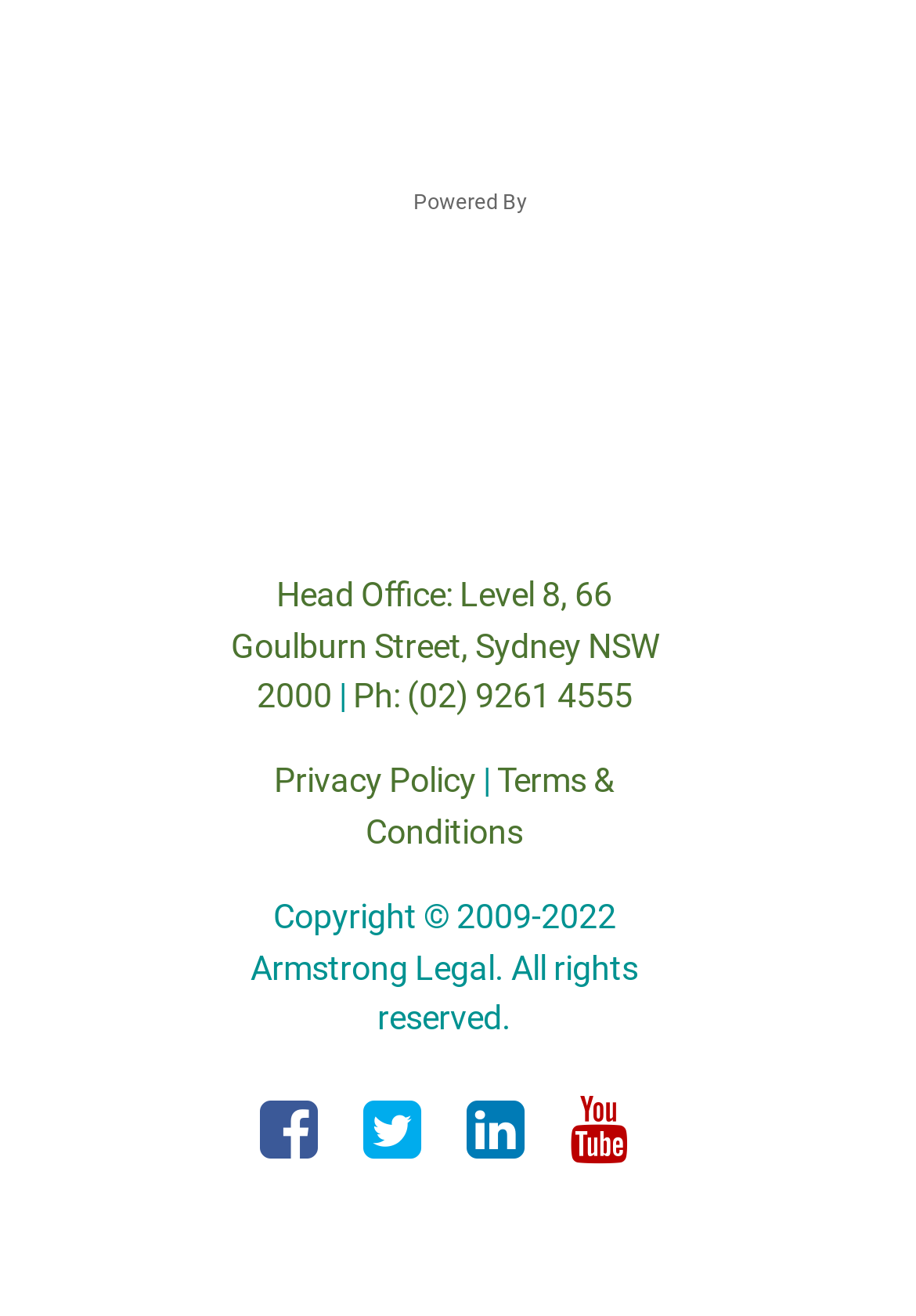Locate the bounding box coordinates of the segment that needs to be clicked to meet this instruction: "View the head office address".

[0.252, 0.438, 0.718, 0.546]